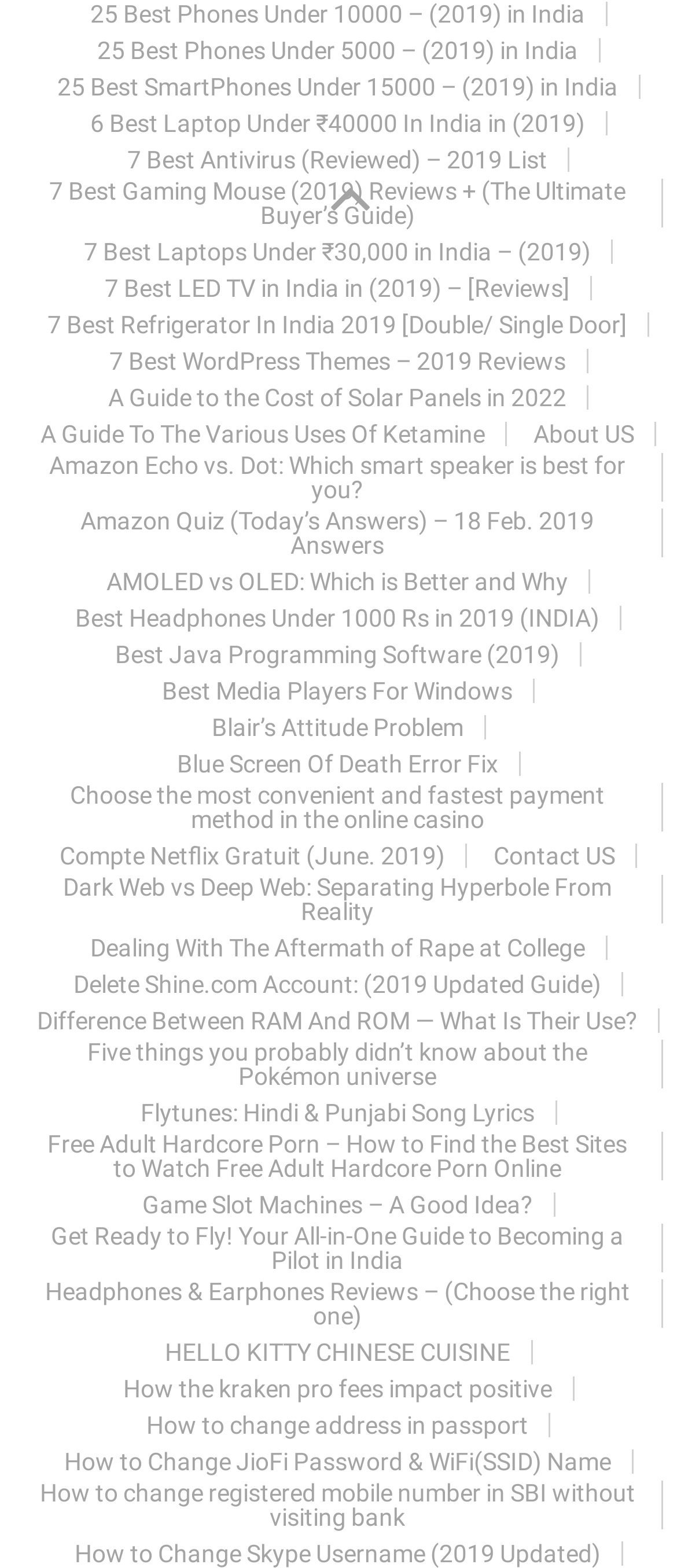Please identify the bounding box coordinates of where to click in order to follow the instruction: "Learn about the difference between RAM and ROM".

[0.055, 0.642, 0.942, 0.66]